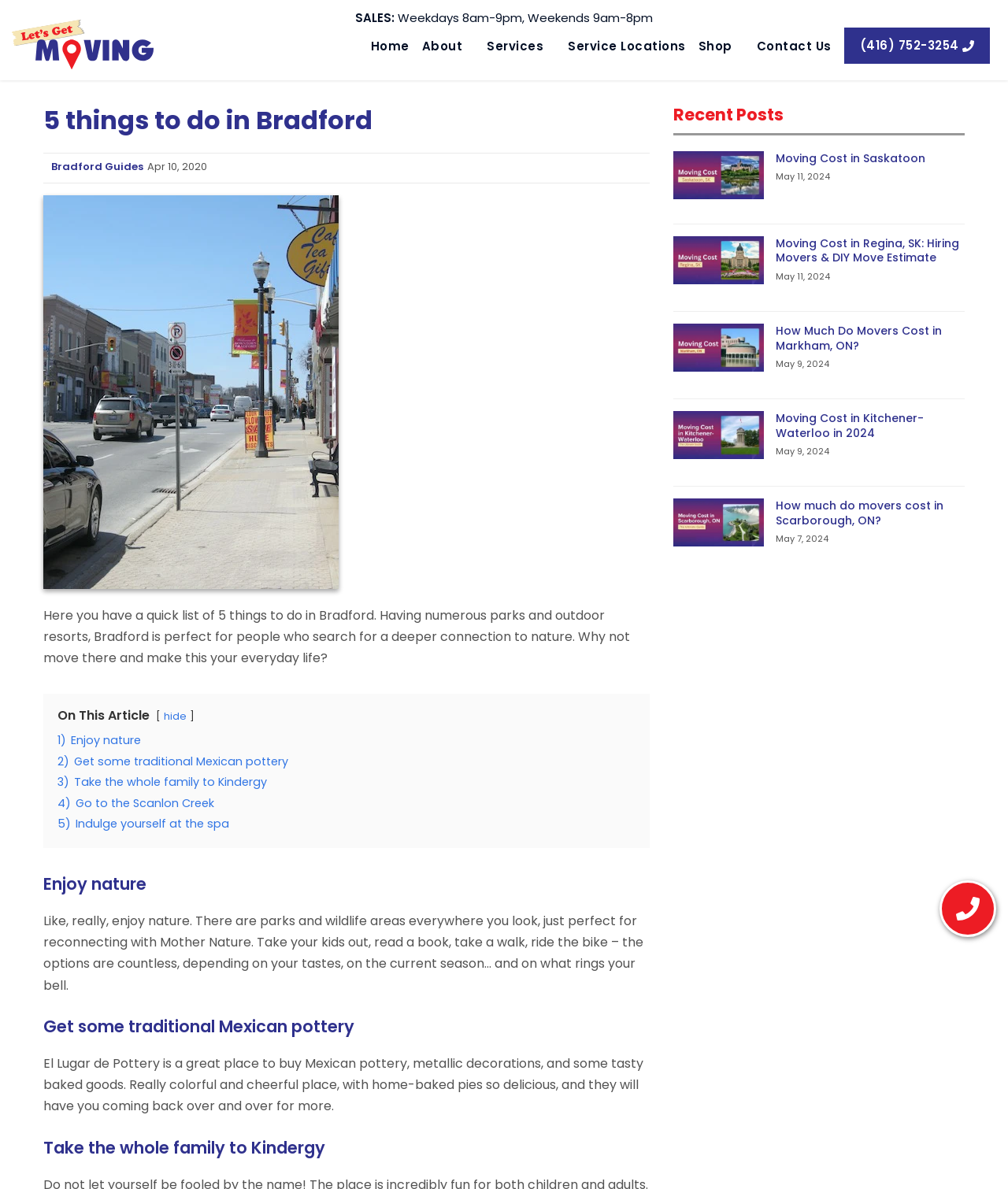Using the provided description: "1) Enjoy nature", find the bounding box coordinates of the corresponding UI element. The output should be four float numbers between 0 and 1, in the format [left, top, right, bottom].

[0.057, 0.615, 0.14, 0.631]